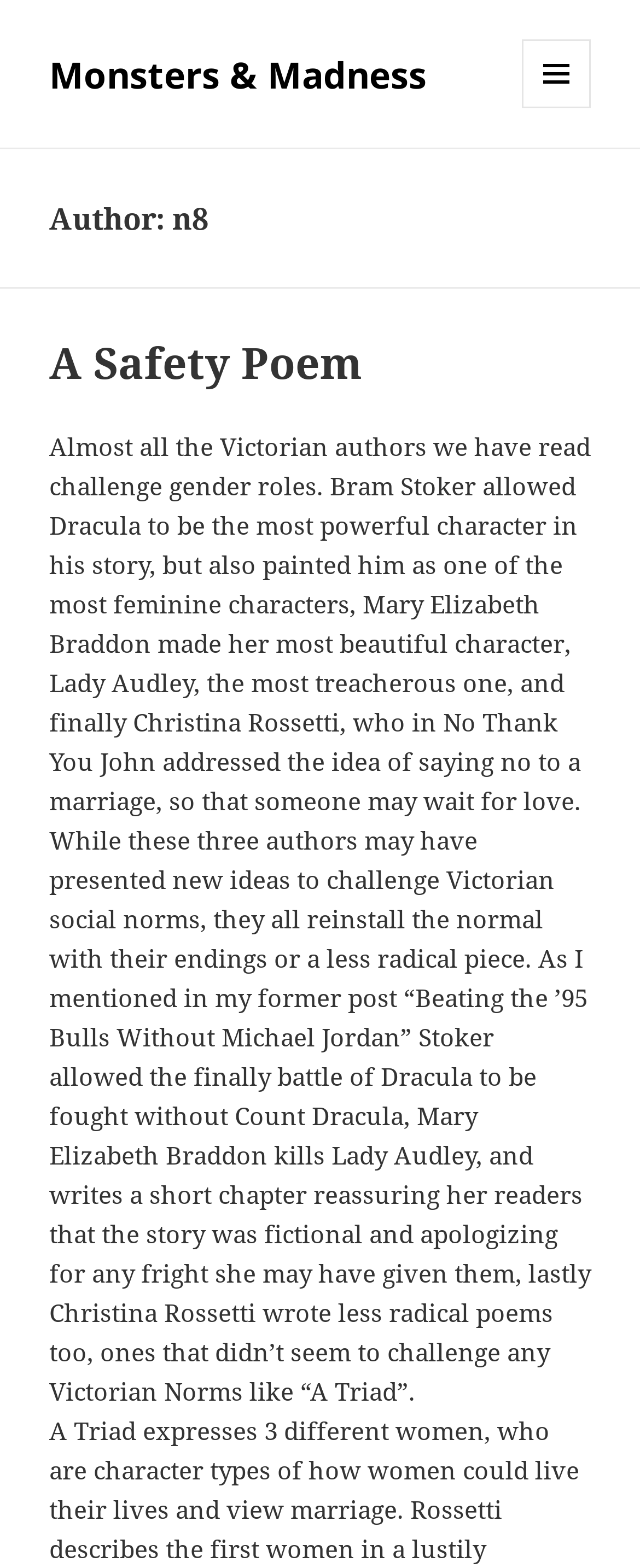Highlight the bounding box of the UI element that corresponds to this description: "Monsters & Madness".

[0.077, 0.031, 0.667, 0.063]